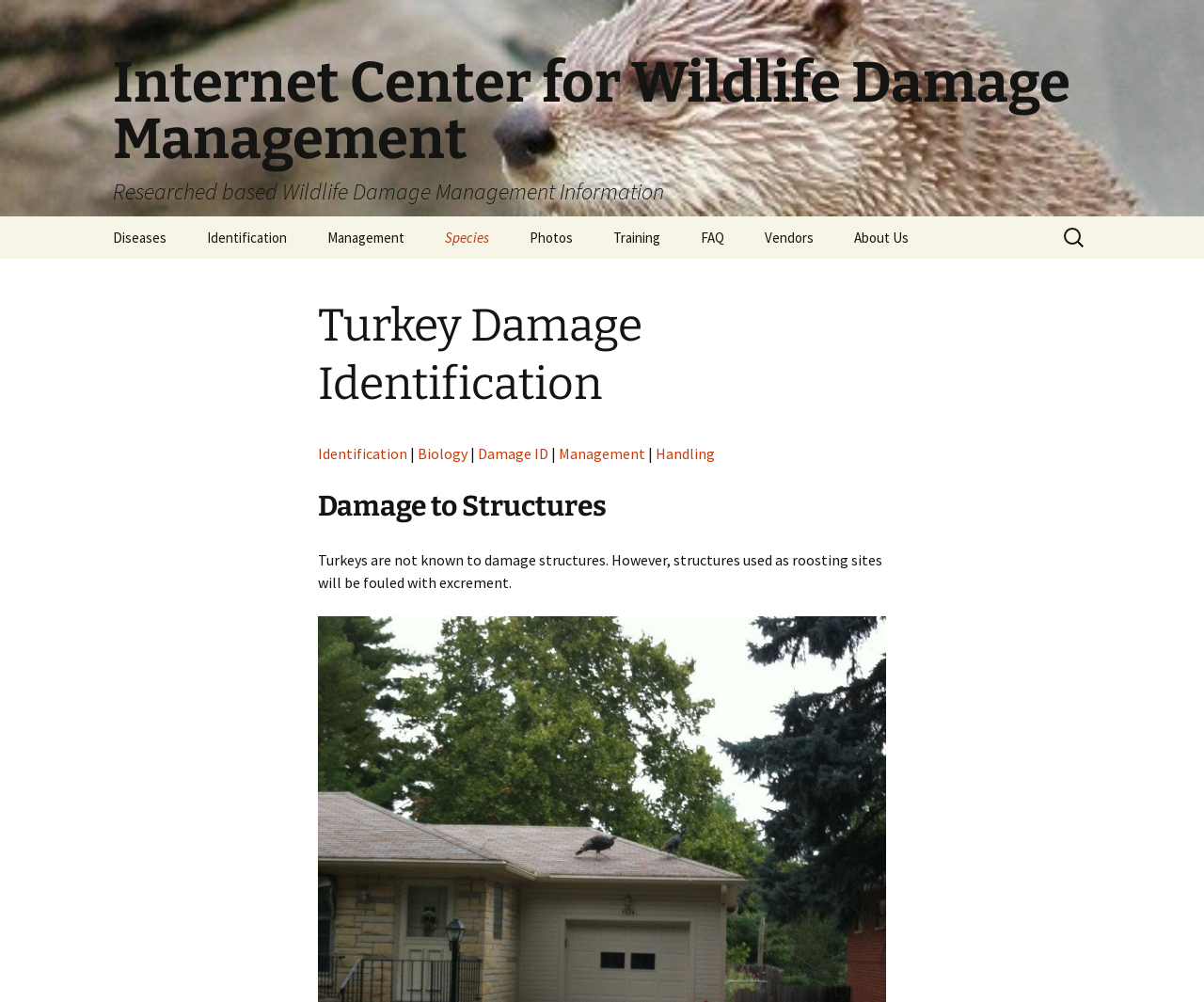Please specify the bounding box coordinates of the region to click in order to perform the following instruction: "Read about Birds".

[0.354, 0.258, 0.51, 0.3]